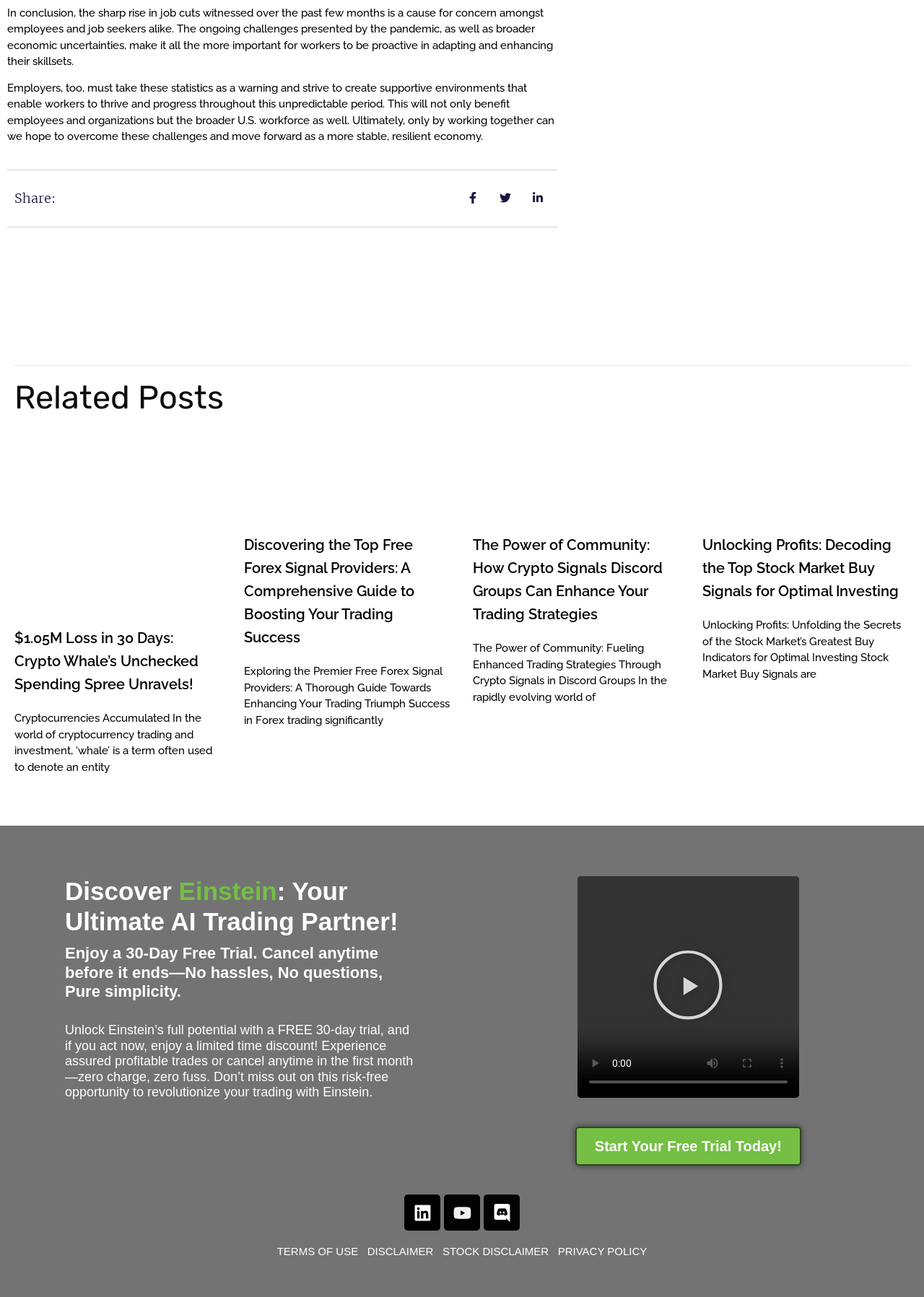What is the topic of the articles on this webpage?
Refer to the image and provide a thorough answer to the question.

Based on the webpage content, I can see that there are multiple articles related to cryptocurrency and trading, such as 'crypto signals telegram', 'crypto whale', and 'stock market buy signals'. This suggests that the topic of the articles on this webpage is crypto and trading.